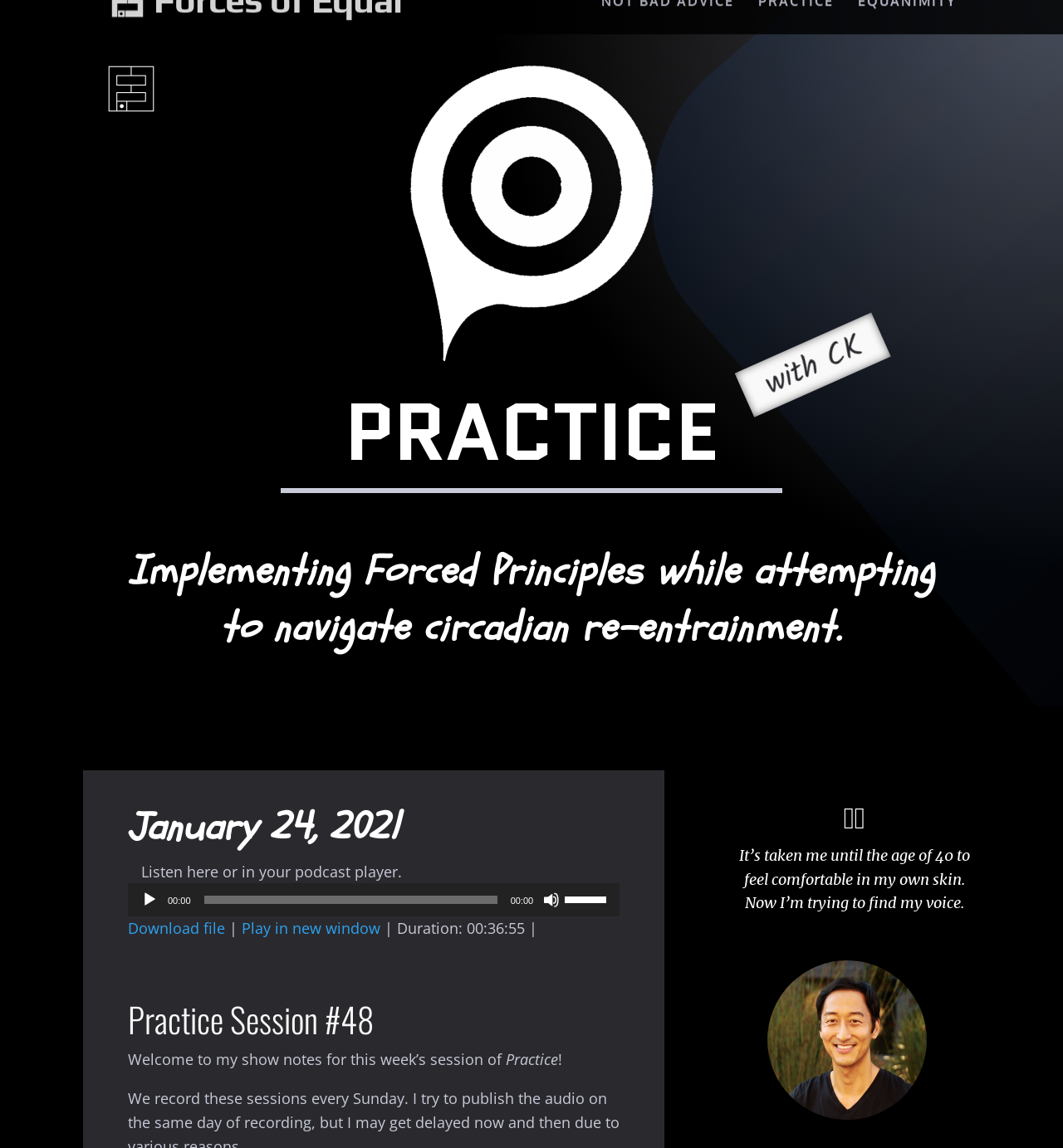What is the text above the audio player?
Provide a concise answer using a single word or phrase based on the image.

Welcome to my show notes for this week’s session of